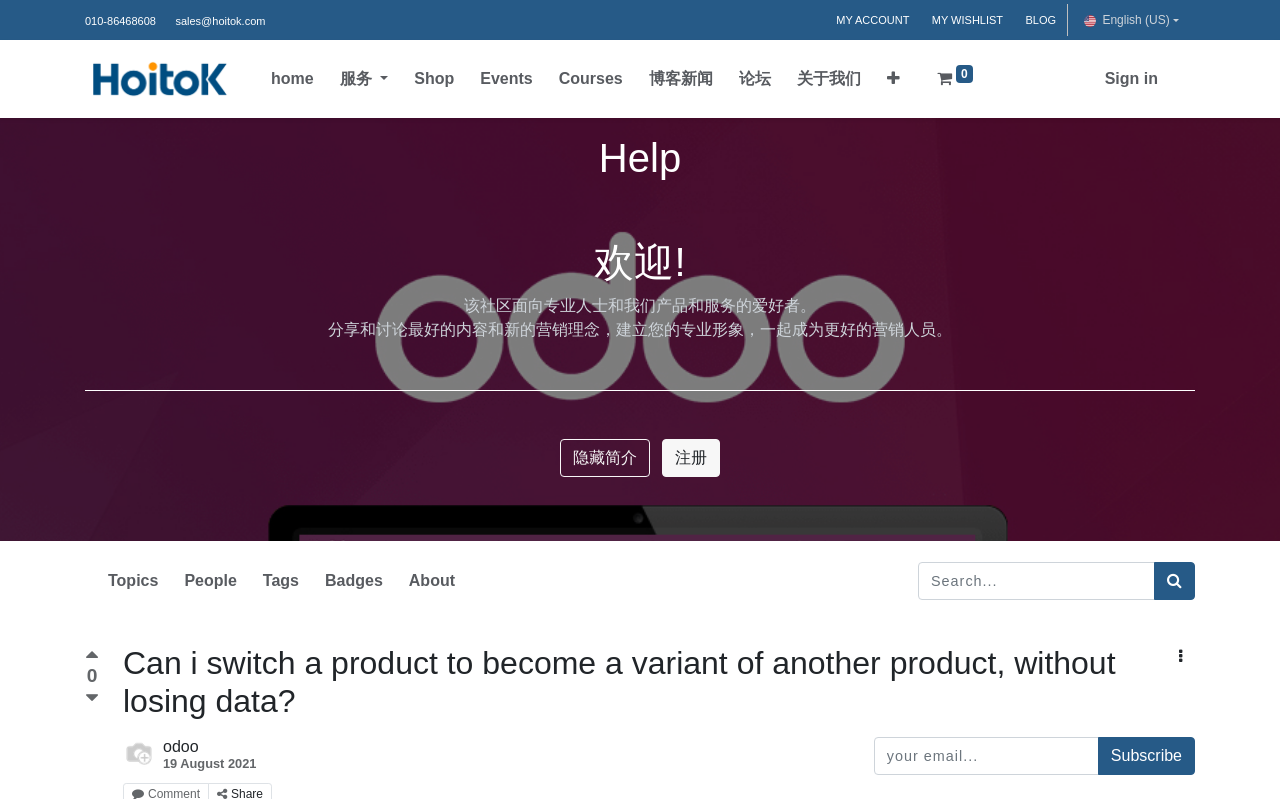Determine the bounding box coordinates of the element's region needed to click to follow the instruction: "Click the 'Sign in' button". Provide these coordinates as four float numbers between 0 and 1, formatted as [left, top, right, bottom].

[0.857, 0.074, 0.911, 0.124]